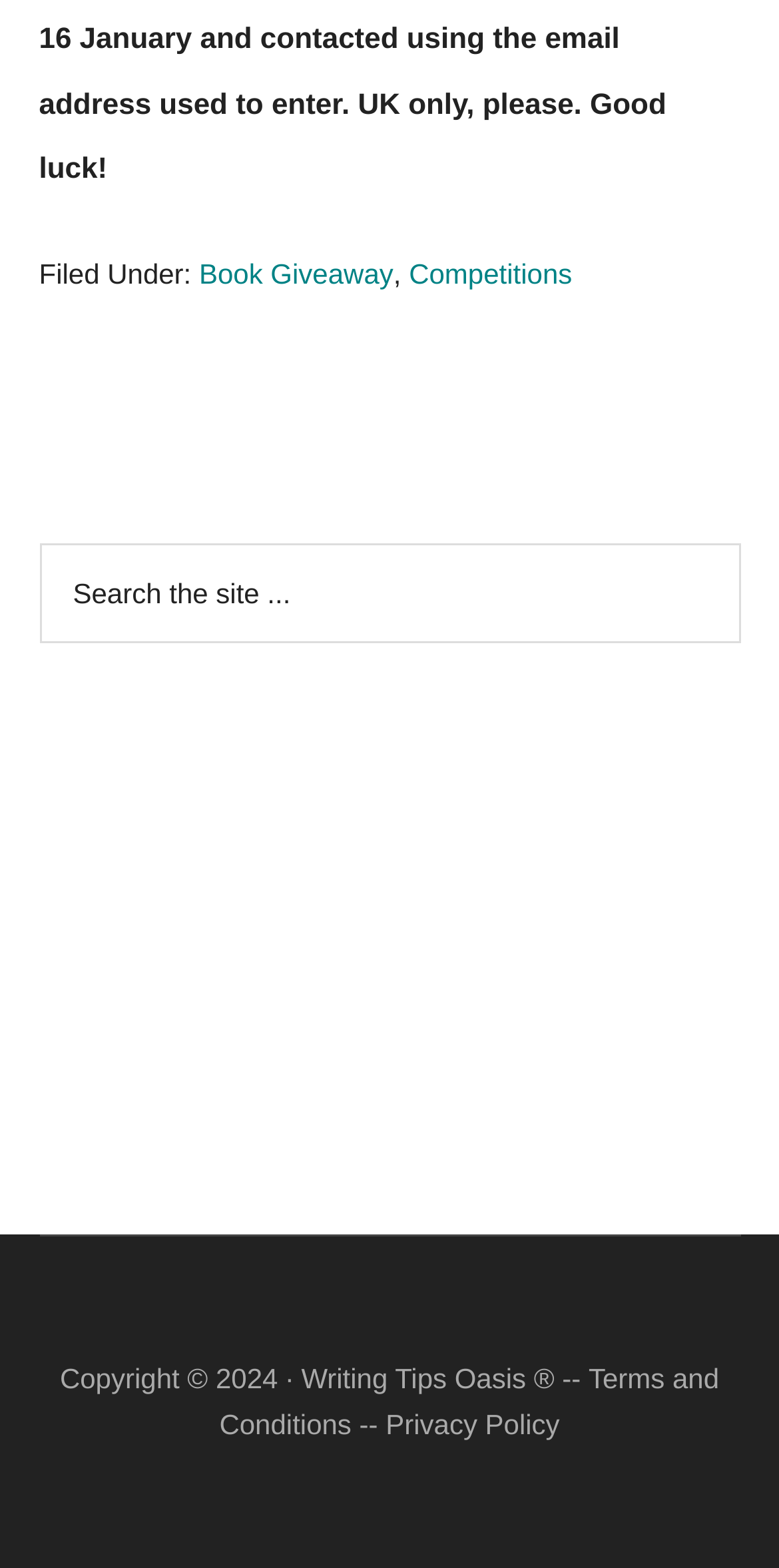Based on the element description Terms and Conditions, identify the bounding box of the UI element in the given webpage screenshot. The coordinates should be in the format (top-left x, top-left y, bottom-right x, bottom-right y) and must be between 0 and 1.

[0.282, 0.869, 0.923, 0.919]